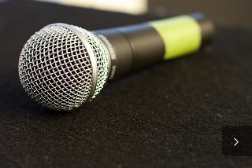Based on the image, please respond to the question with as much detail as possible:
What is the surface material of the stage or recording environment?

The microphone rests on a dark, textured surface, suggesting a stage or recording environment, which implies that the surface material is not smooth or reflective.